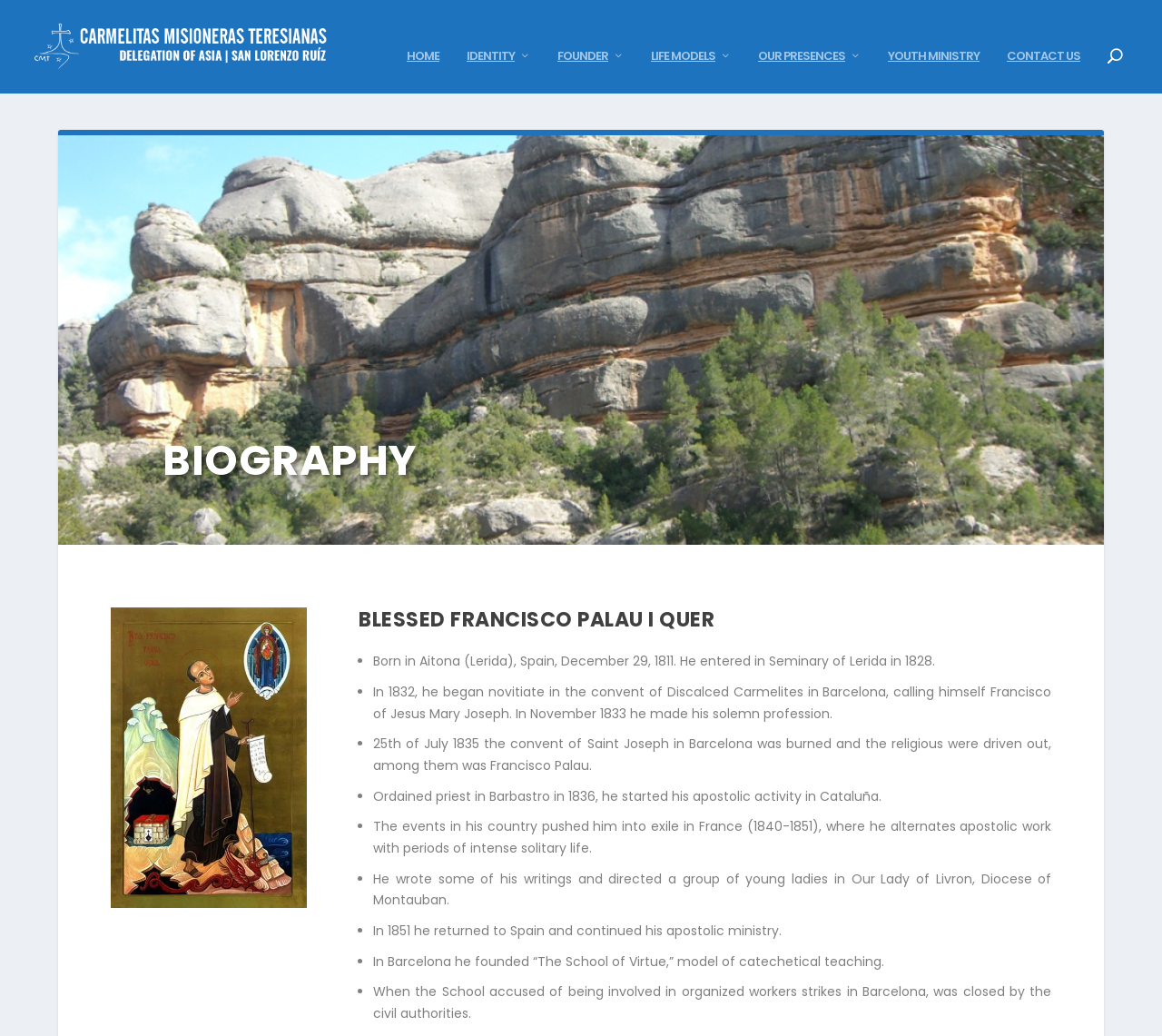Please respond to the question using a single word or phrase:
Where was Francisco Palau born?

Aitona, Spain